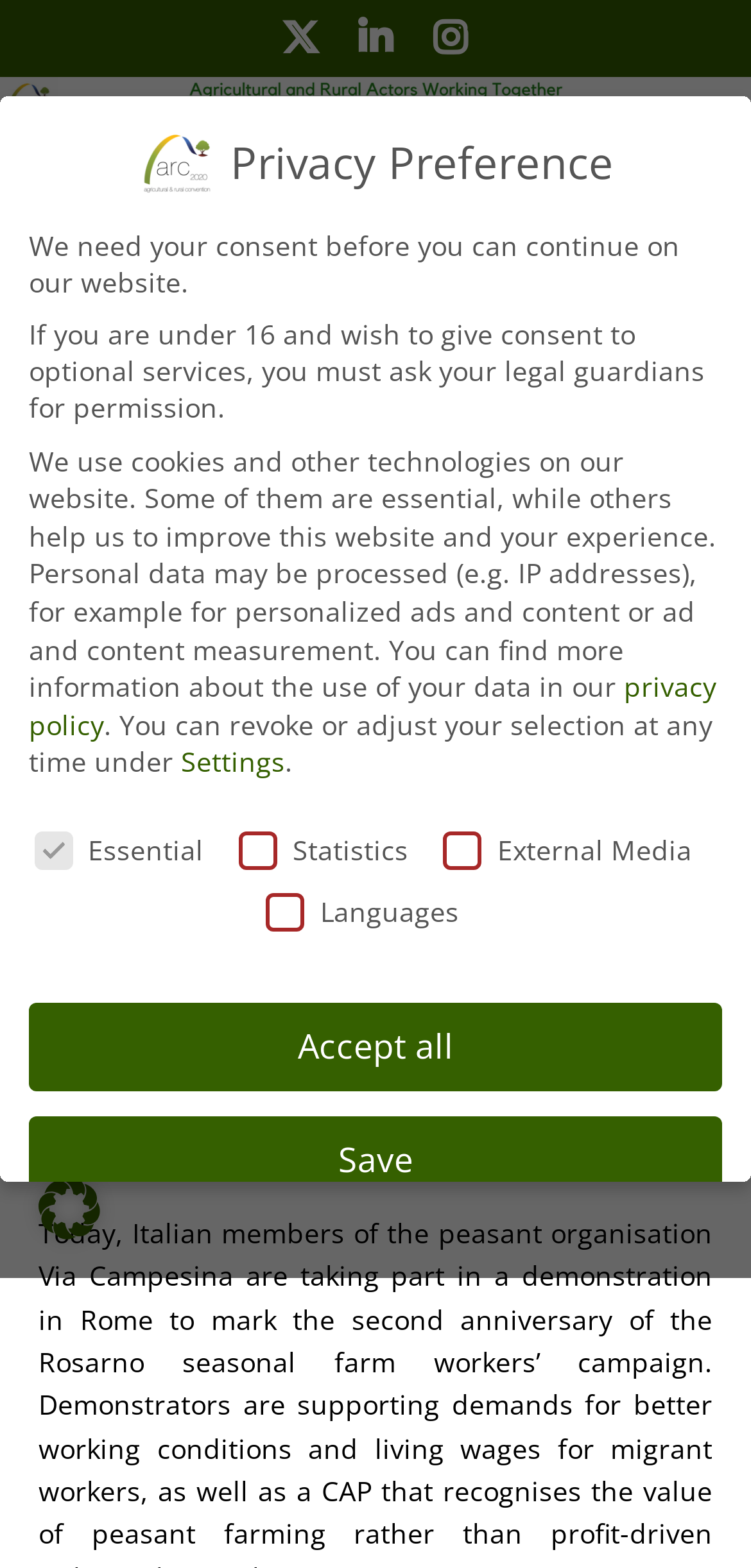Bounding box coordinates are to be given in the format (top-left x, top-left y, bottom-right x, bottom-right y). All values must be floating point numbers between 0 and 1. Provide the bounding box coordinate for the UI element described as: title="Open Cookie Preferences"

[0.051, 0.772, 0.133, 0.795]